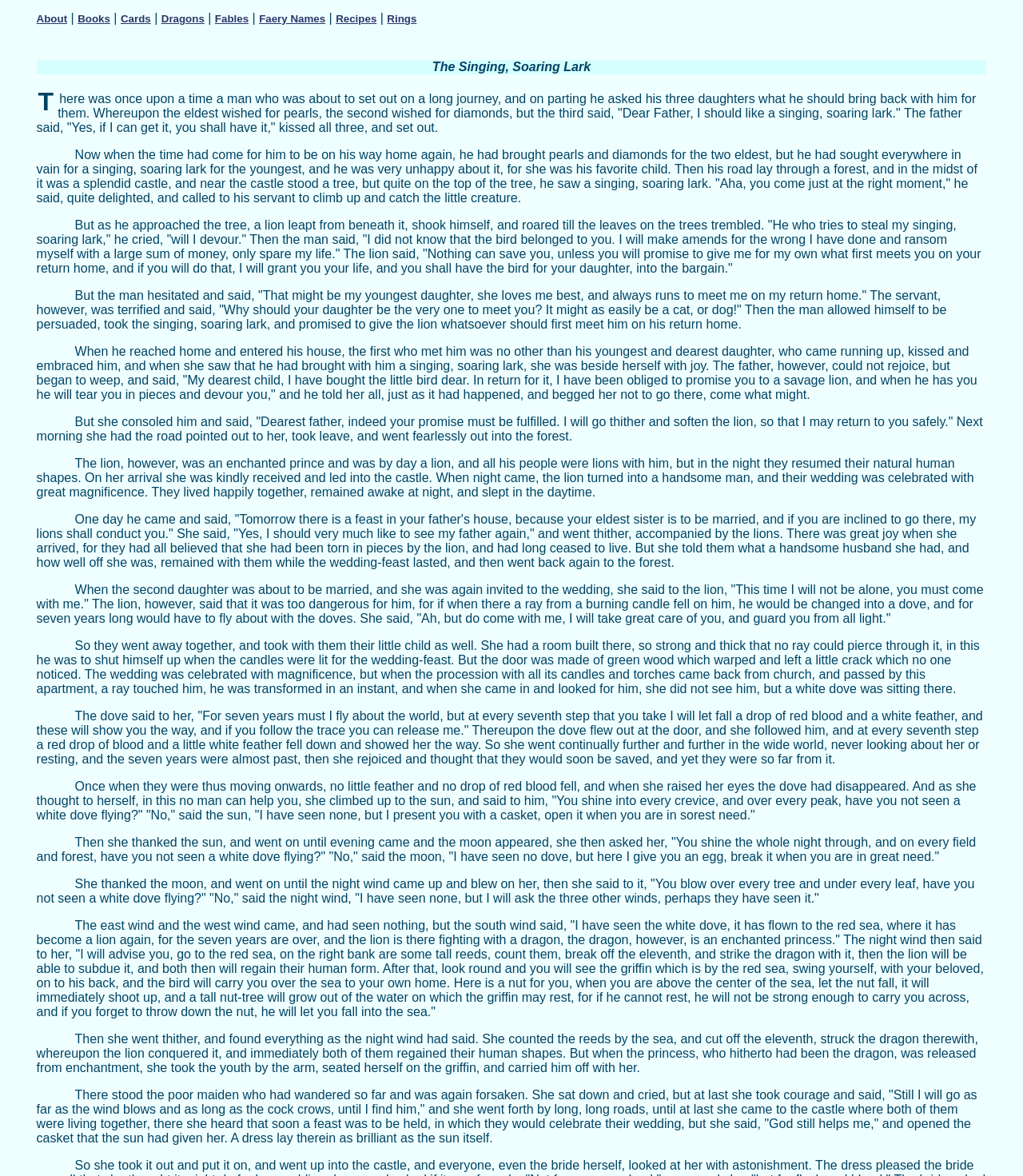Please identify the bounding box coordinates of the element I need to click to follow this instruction: "Click on the 'Aircraft' link".

None